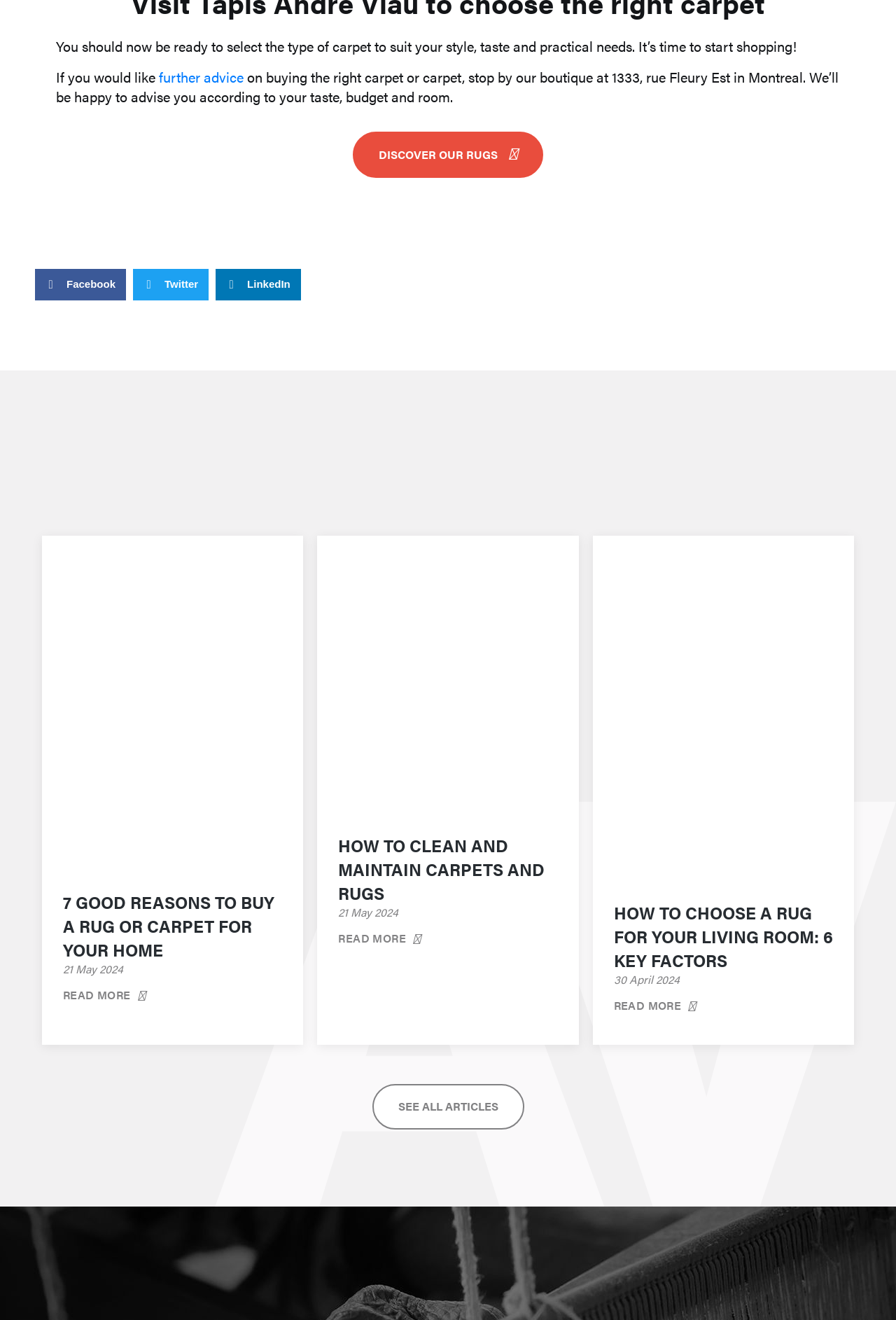Answer the question with a brief word or phrase:
What is the purpose of the 'DISCOVER OUR RUGS' link?

To explore rug options